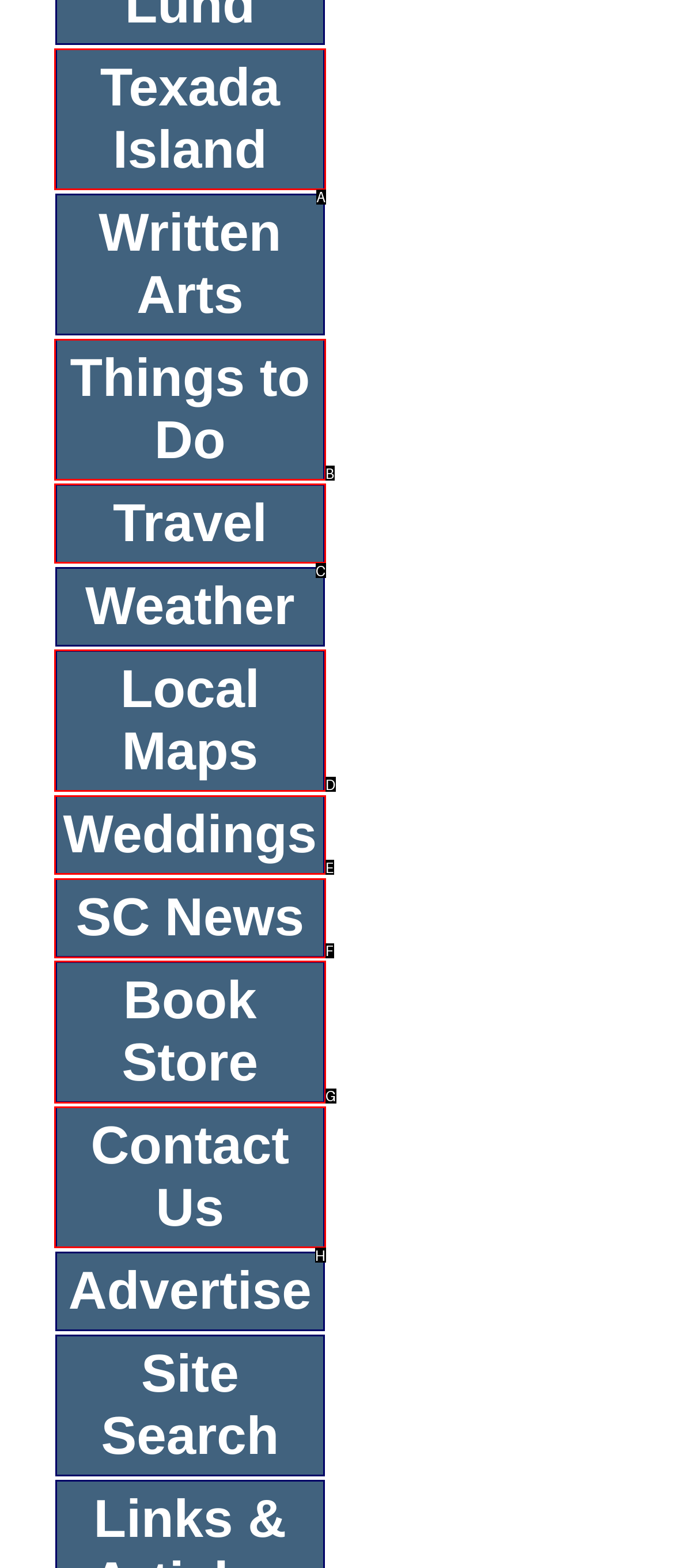Determine which option should be clicked to carry out this task: visit Texada Island
State the letter of the correct choice from the provided options.

A